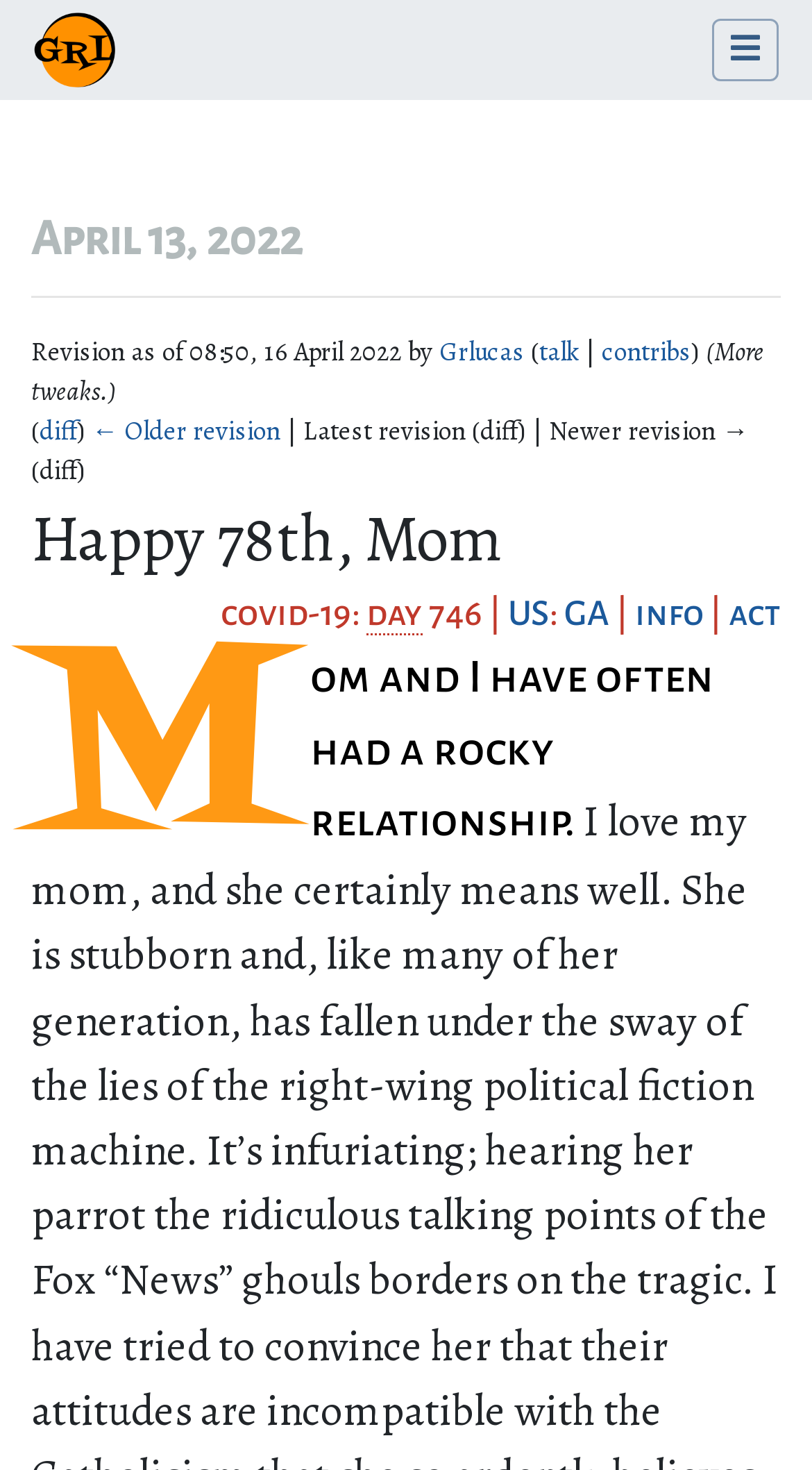Using the webpage screenshot, locate the HTML element that fits the following description and provide its bounding box: "← Older revision".

[0.113, 0.281, 0.346, 0.305]